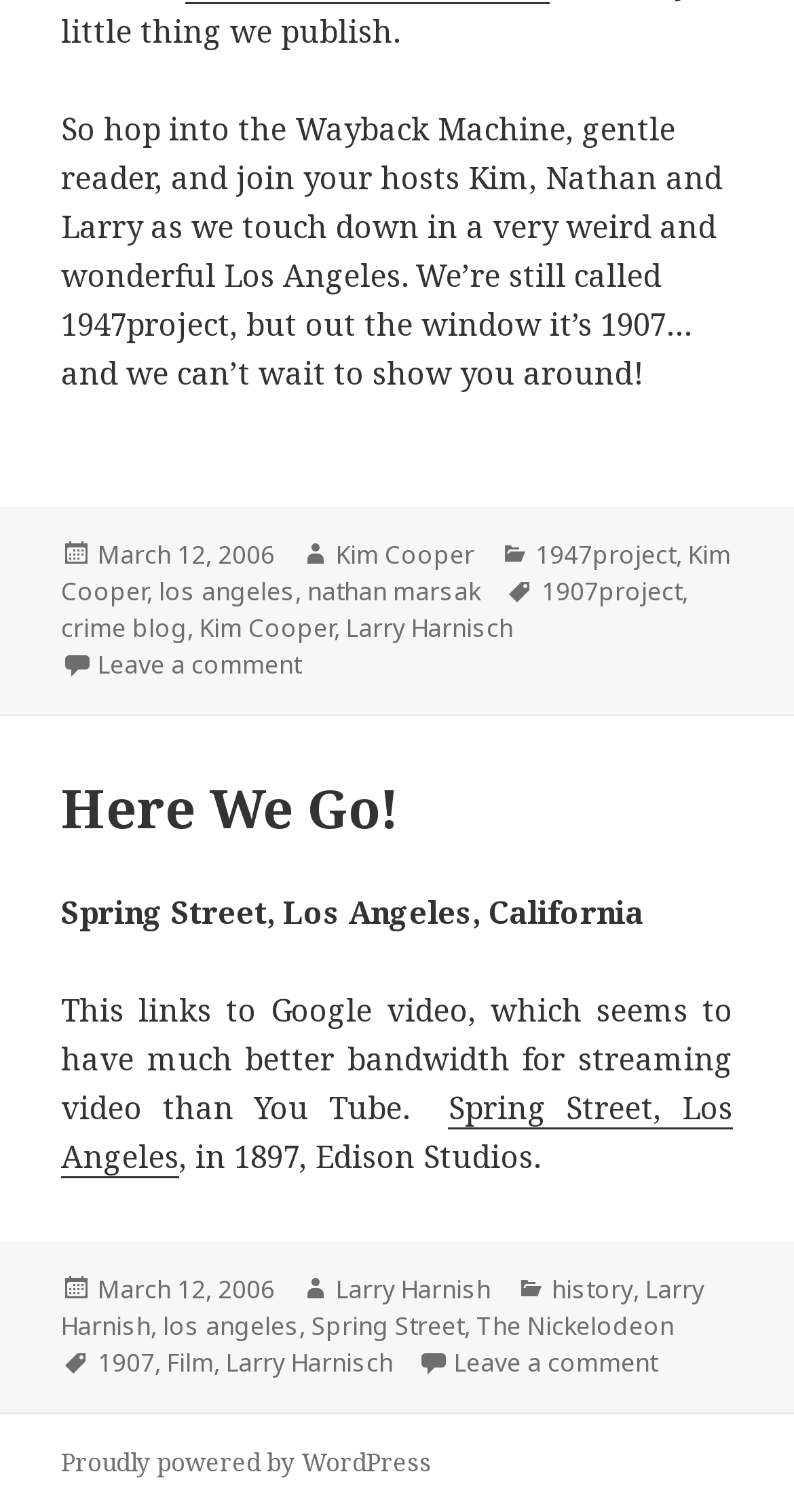Please determine the bounding box coordinates of the area that needs to be clicked to complete this task: 'Click on the link to view the post from March 12, 2006'. The coordinates must be four float numbers between 0 and 1, formatted as [left, top, right, bottom].

[0.123, 0.355, 0.346, 0.379]